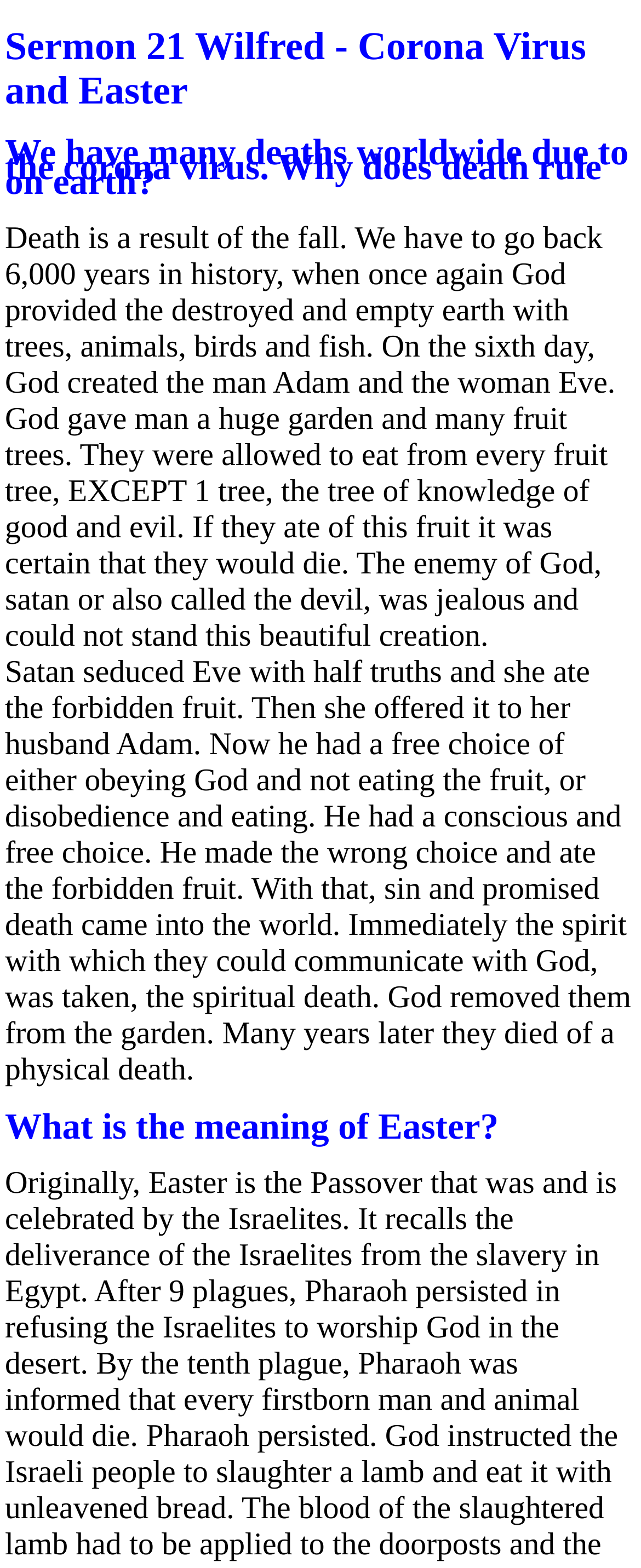Your task is to find and give the main heading text of the webpage.

Sermon 21 Wilfred - Corona Virus and Easter